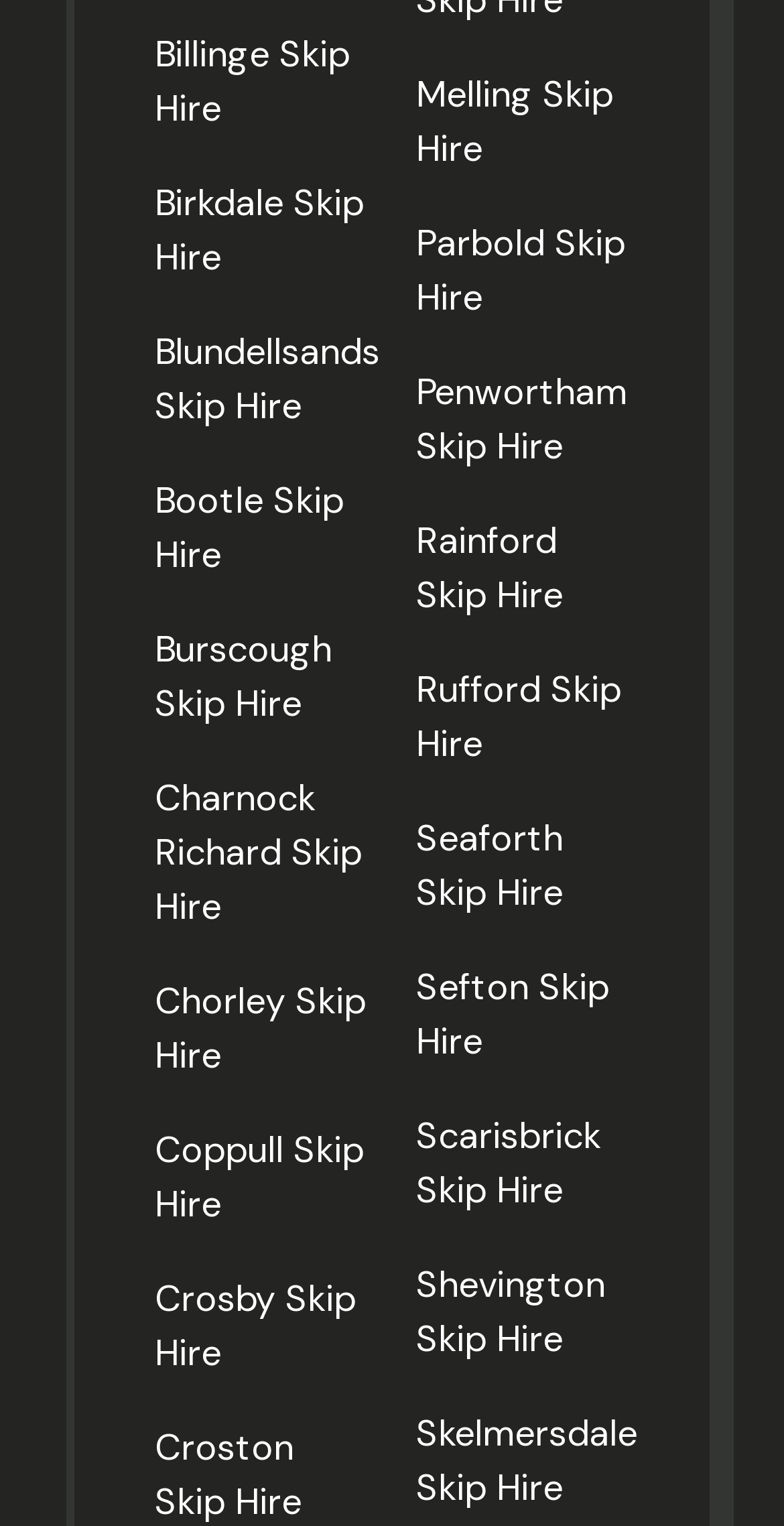Respond to the question below with a single word or phrase:
How many columns of links are there?

2